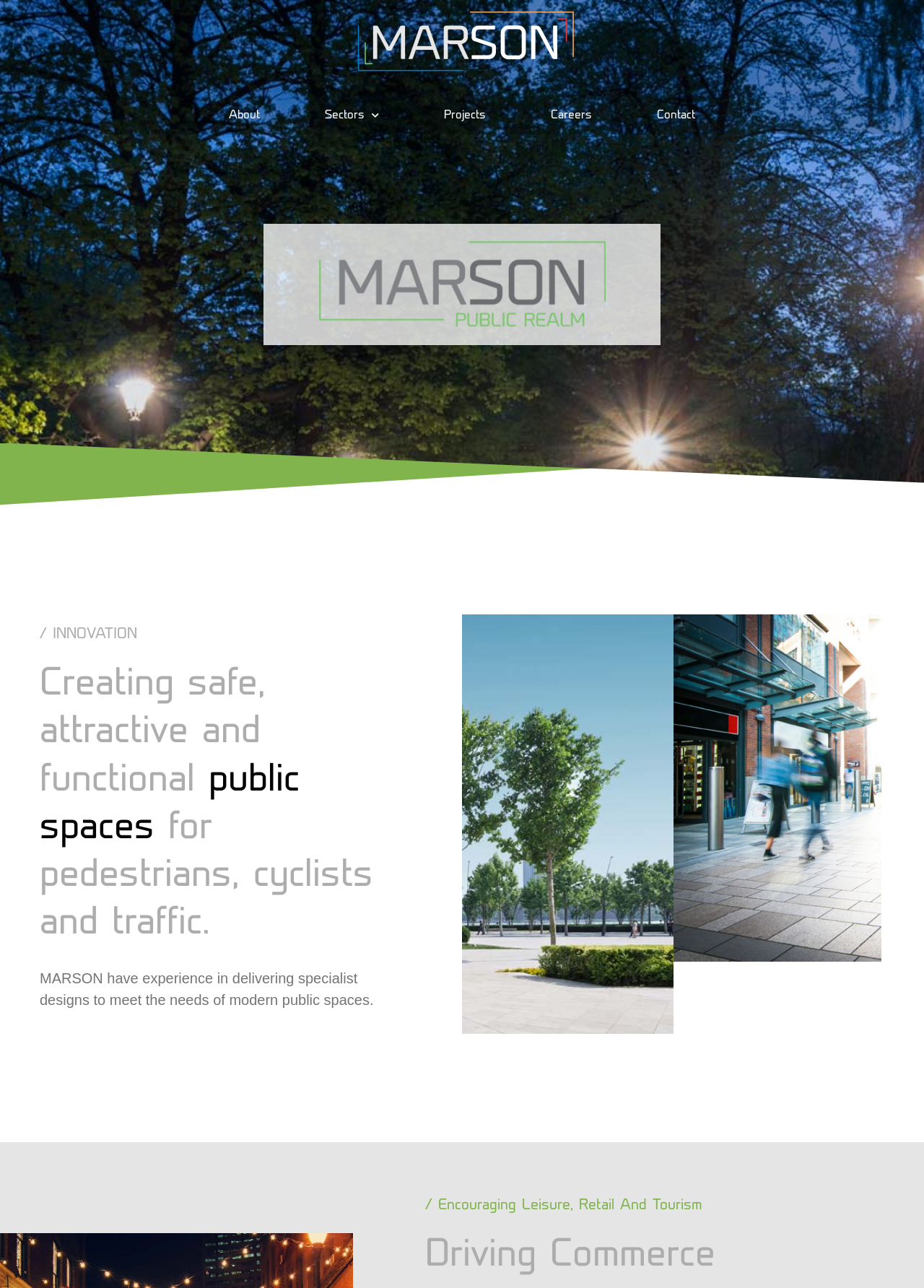Use a single word or phrase to answer the following:
What is the company name?

MARSON